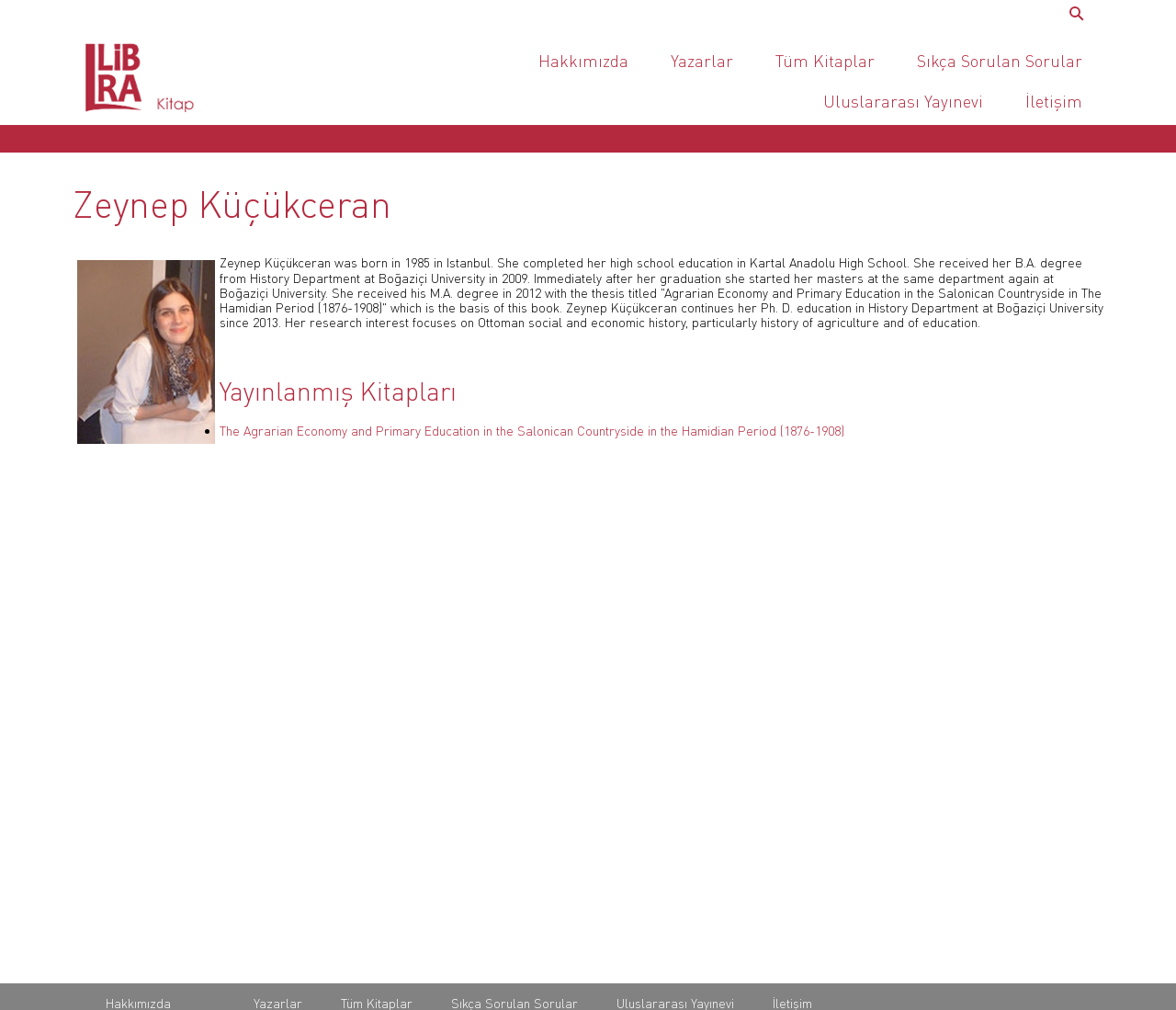What is the author's current education status?
Using the details shown in the screenshot, provide a comprehensive answer to the question.

The author's biography states that 'Zeynep Küçükceran continues her Ph. D. education in History Department at Boğaziçi University since 2013', indicating that she is currently pursuing her Ph.D.